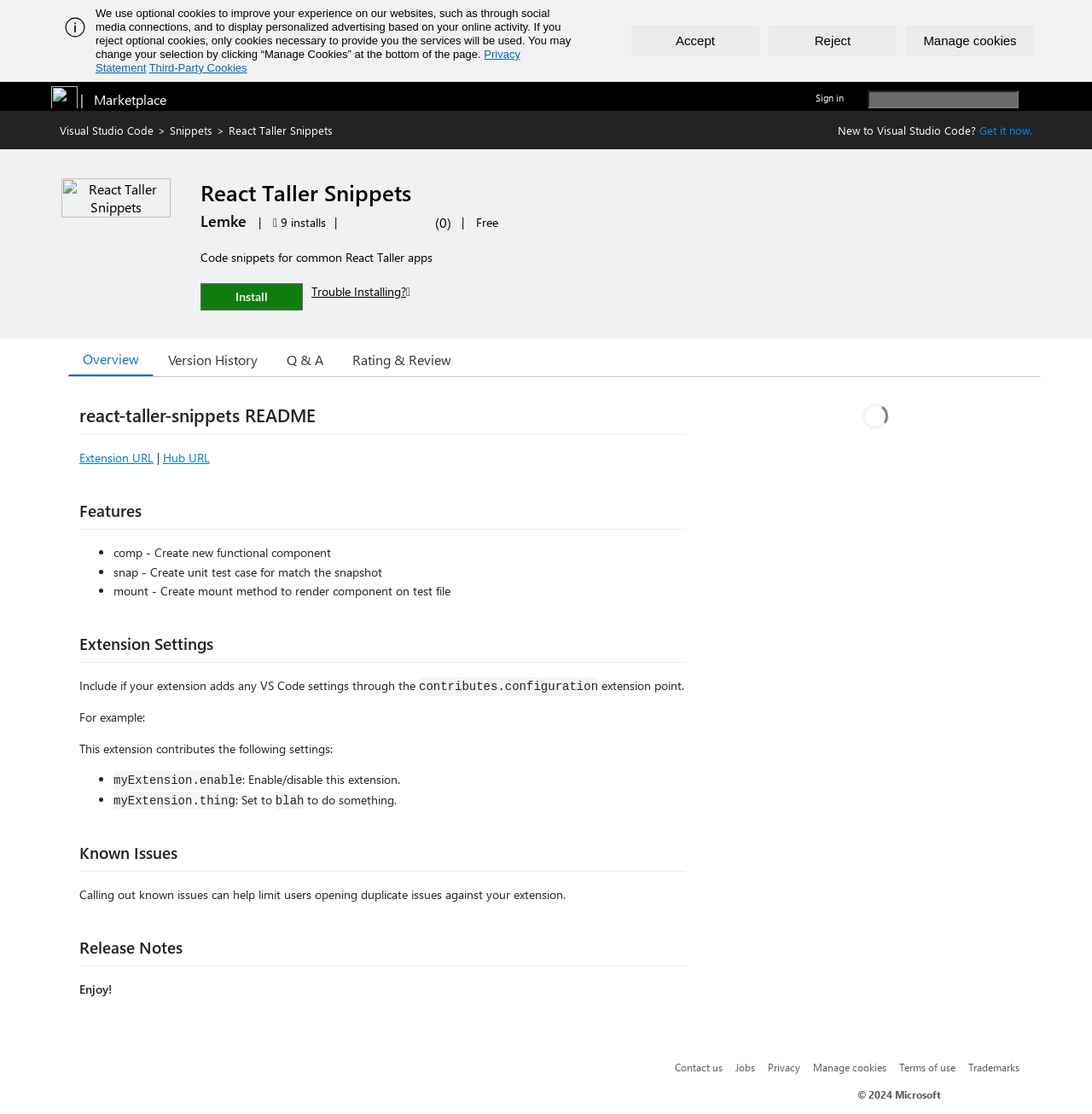Determine the bounding box of the UI component based on this description: "Accept". The bounding box coordinates should be four float values between 0 and 1, i.e., [left, top, right, bottom].

[0.578, 0.023, 0.695, 0.051]